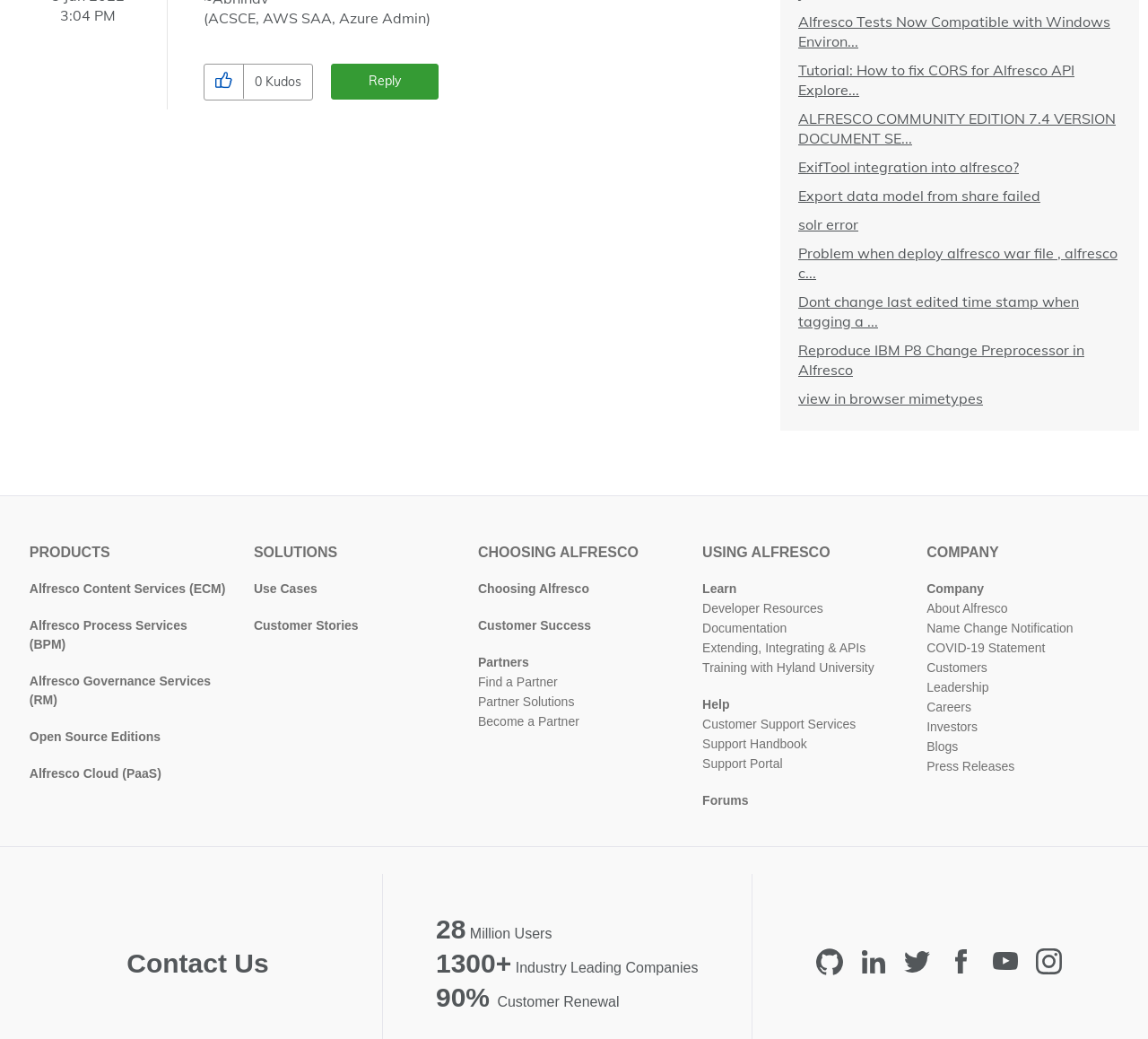Using the image as a reference, answer the following question in as much detail as possible:
What are the categories of products offered by Alfresco?

The categories of products offered by Alfresco are listed on the left side of the webpage, which include Alfresco Content Services (ECM), Alfresco Process Services (BPM), Alfresco Governance Services (RM), Open Source Editions, and Alfresco Cloud (PaaS).